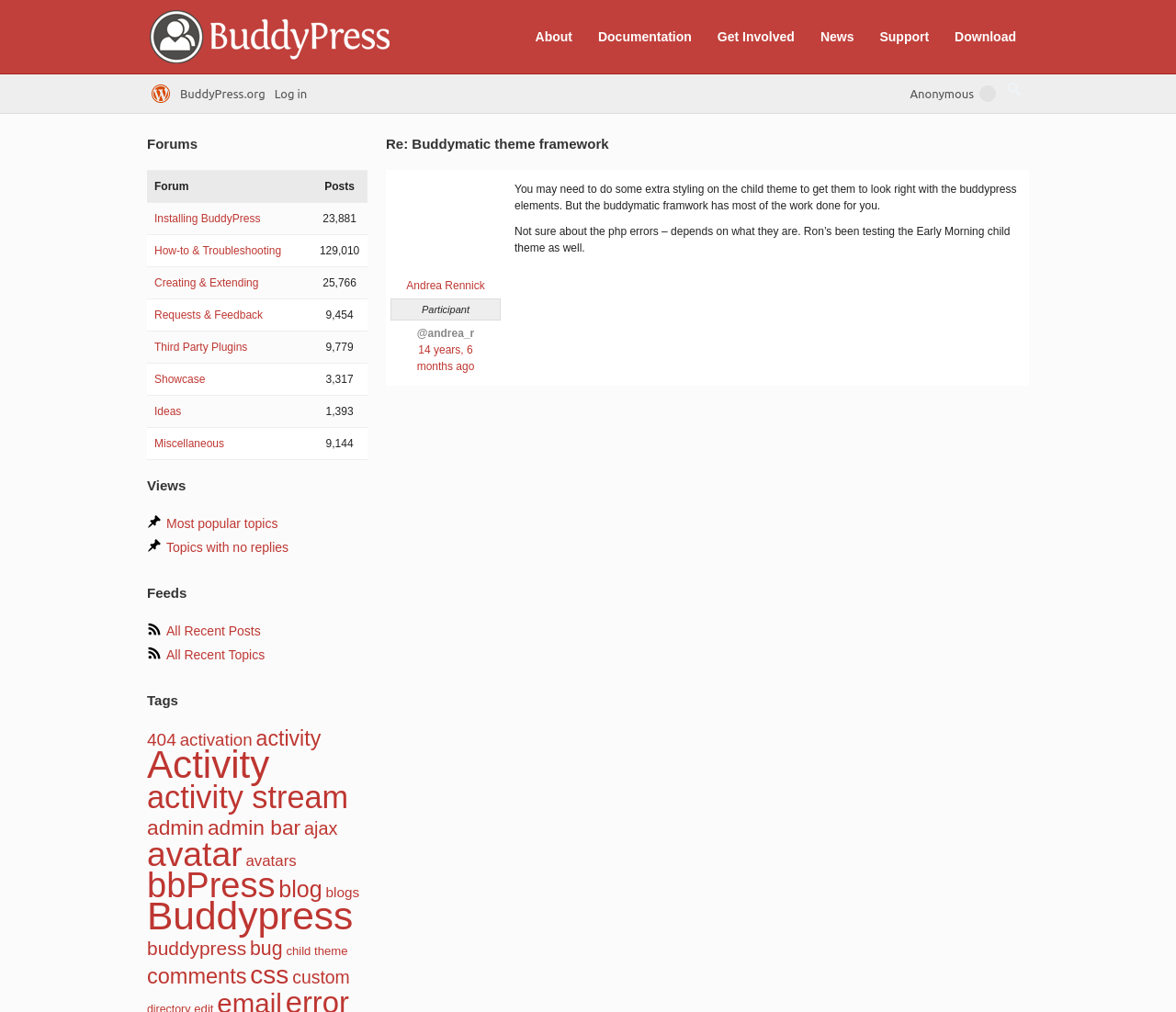Extract the bounding box coordinates for the UI element described as: "AnonymousAnonymousNot Logged InRegisterLog InSearch".

[0.77, 0.074, 0.875, 0.112]